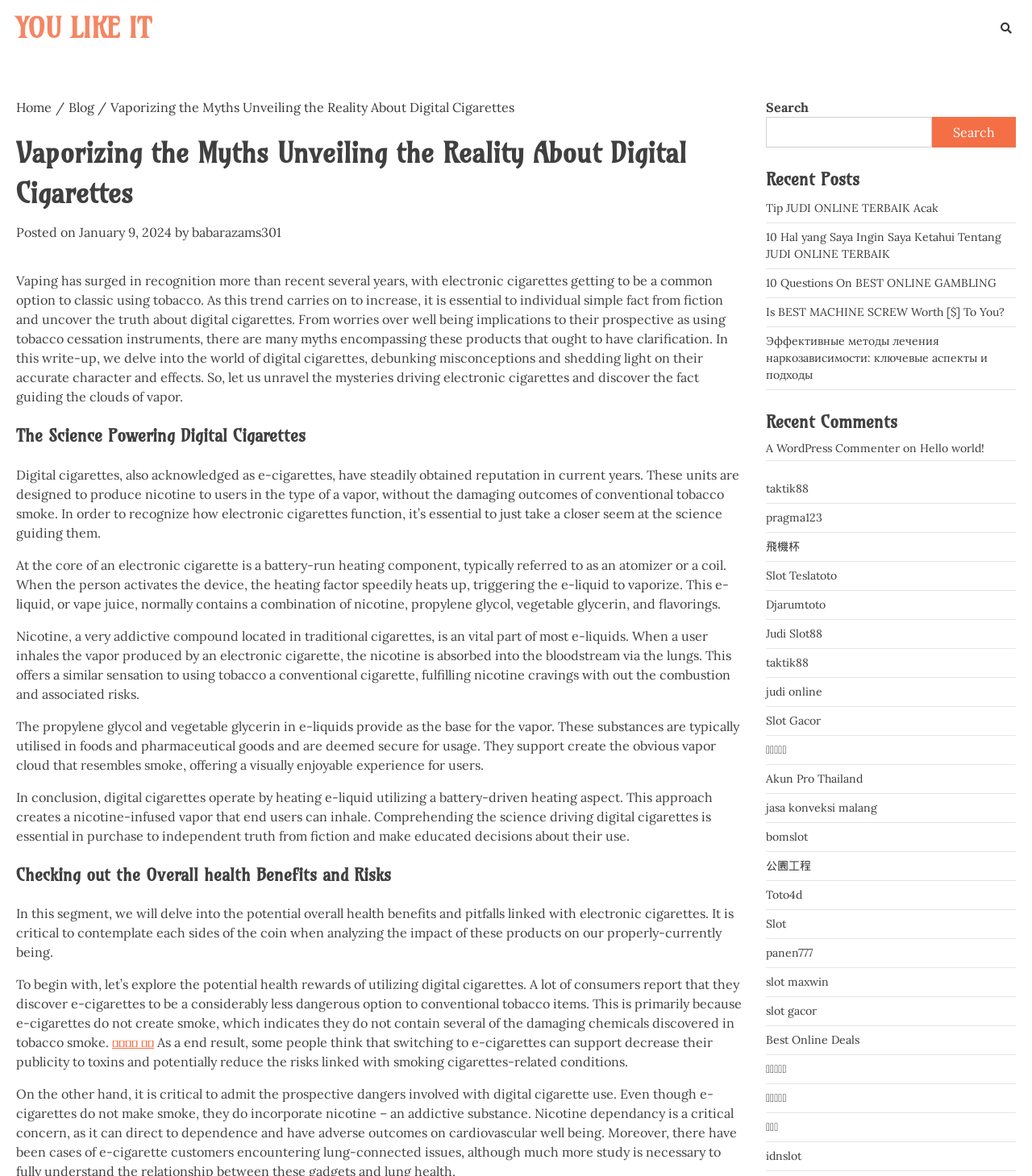Give the bounding box coordinates for this UI element: "jasa konveksi malang". The coordinates should be four float numbers between 0 and 1, arranged as [left, top, right, bottom].

[0.742, 0.681, 0.85, 0.693]